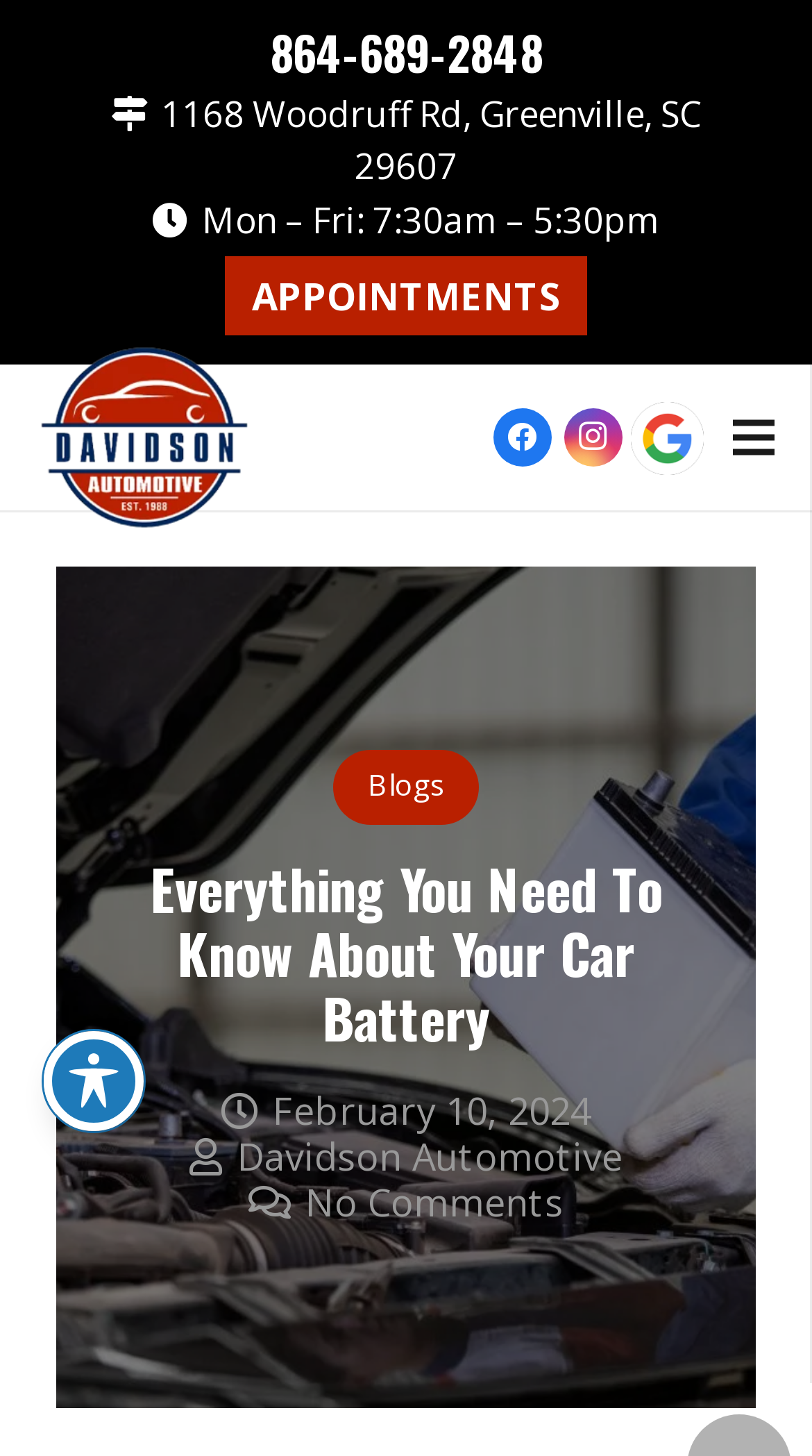Point out the bounding box coordinates of the section to click in order to follow this instruction: "Make an appointment".

[0.278, 0.176, 0.722, 0.231]